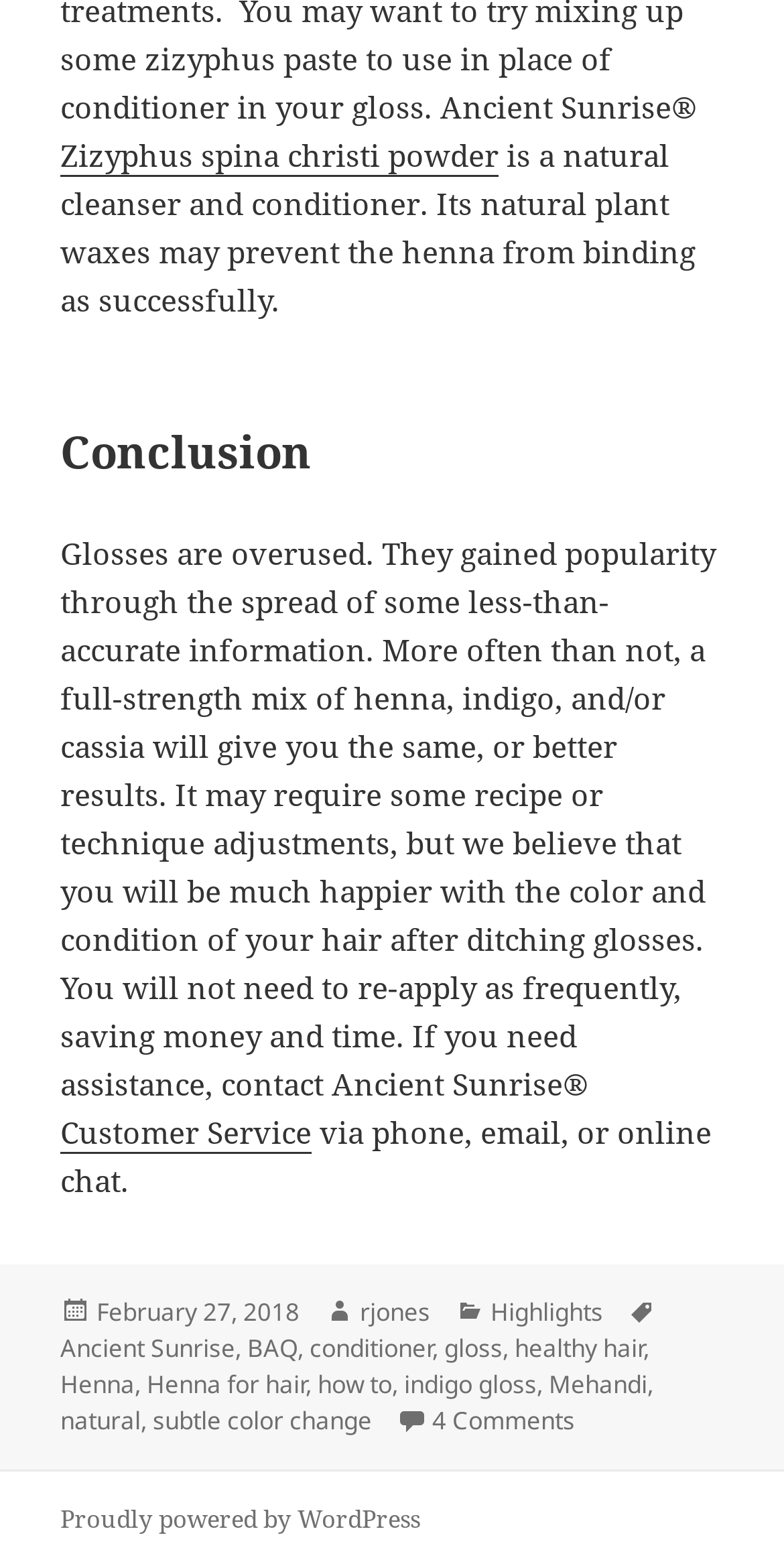When was this article posted?
Please provide a single word or phrase in response based on the screenshot.

February 27, 2018